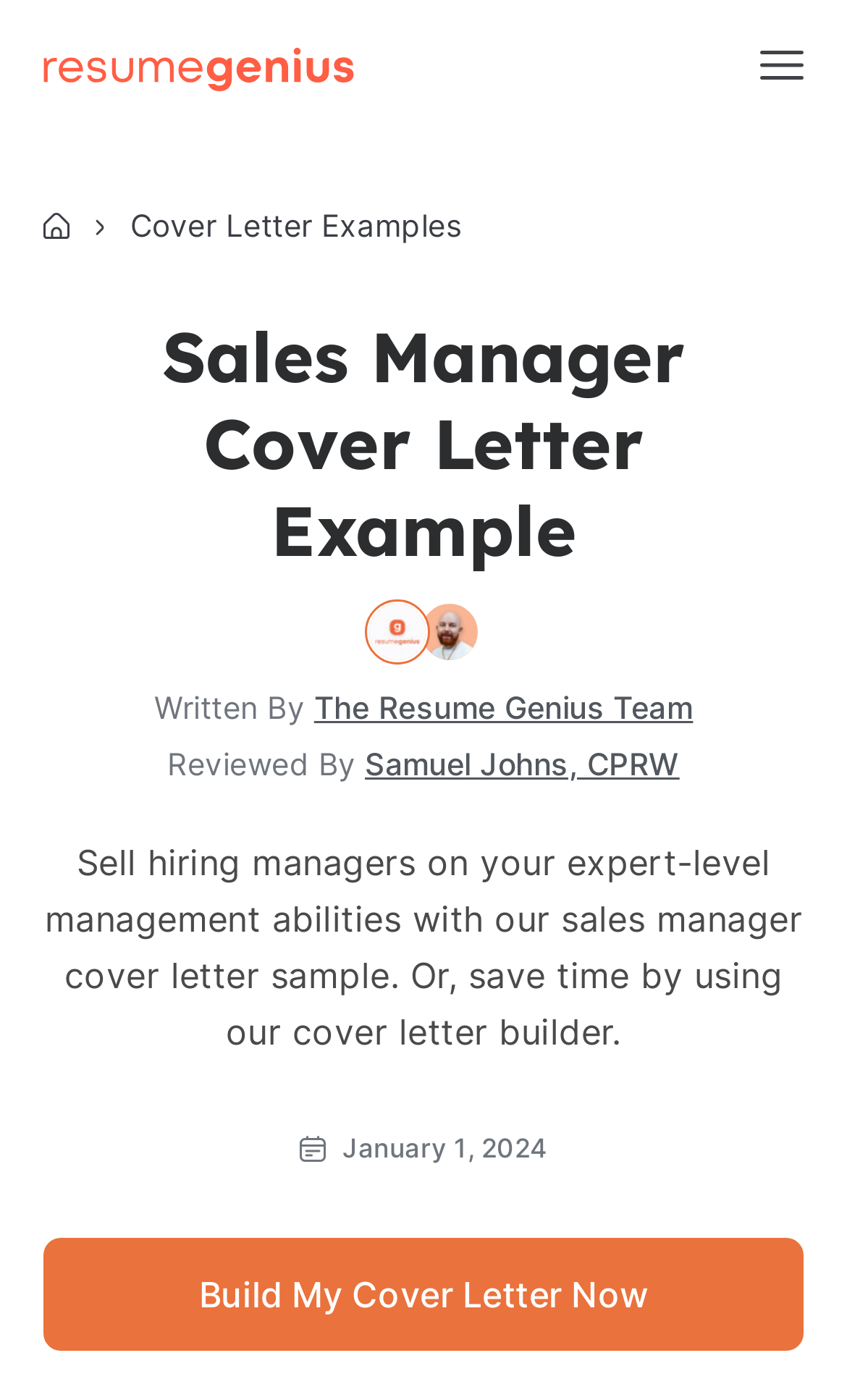Identify the bounding box coordinates necessary to click and complete the given instruction: "Click on the 'Build My Cover Letter Now' button".

[0.051, 0.884, 0.949, 0.965]